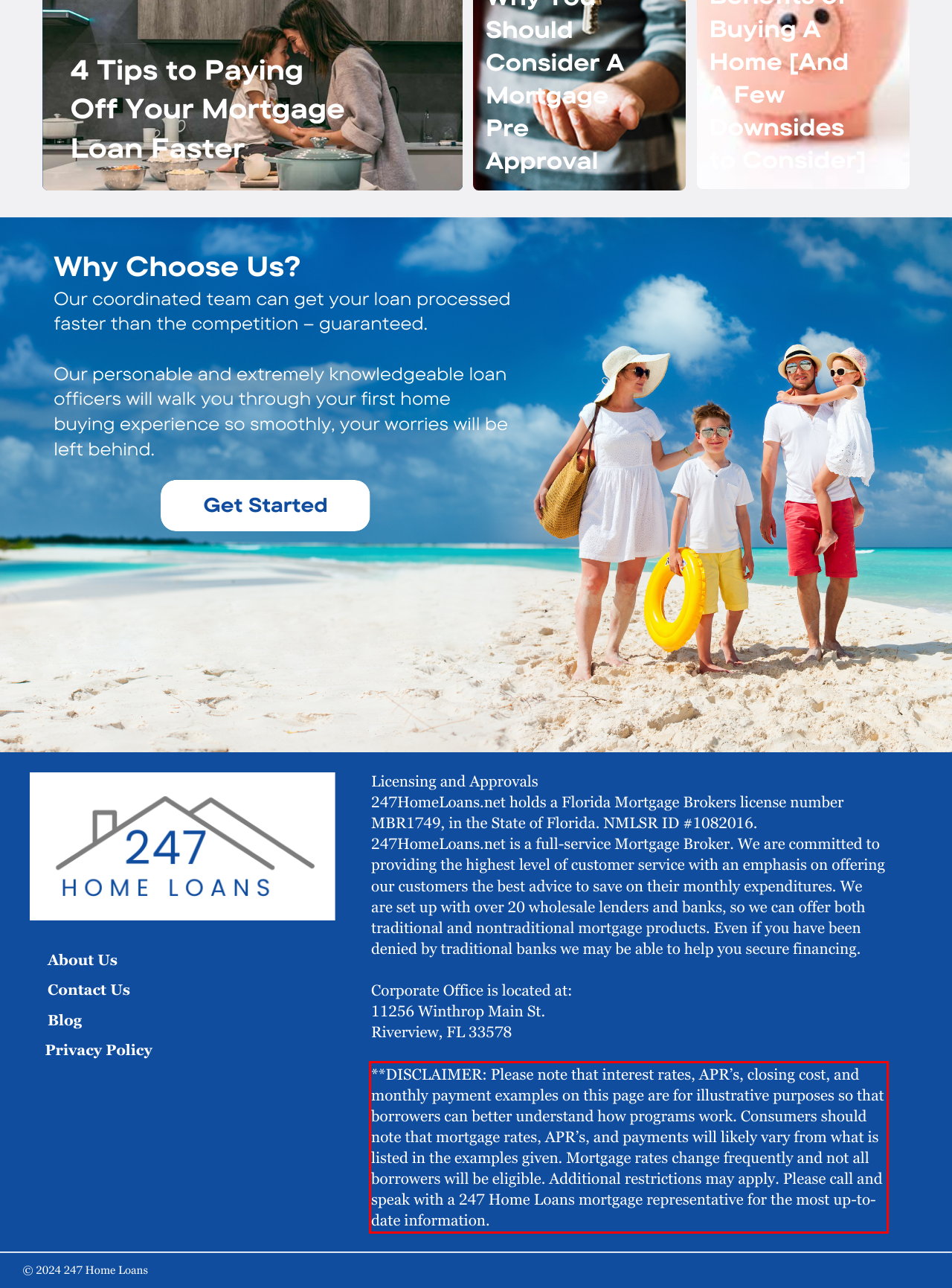Analyze the screenshot of the webpage that features a red bounding box and recognize the text content enclosed within this red bounding box.

**DISCLAIMER: Please note that interest rates, APR’s, closing cost, and monthly payment examples on this page are for illustrative purposes so that borrowers can better understand how programs work. Consumers should note that mortgage rates, APR’s, and payments will likely vary from what is listed in the examples given. Mortgage rates change frequently and not all borrowers will be eligible. Additional restrictions may apply. Please call and speak with a 247 Home Loans mortgage representative for the most up-to-date information.